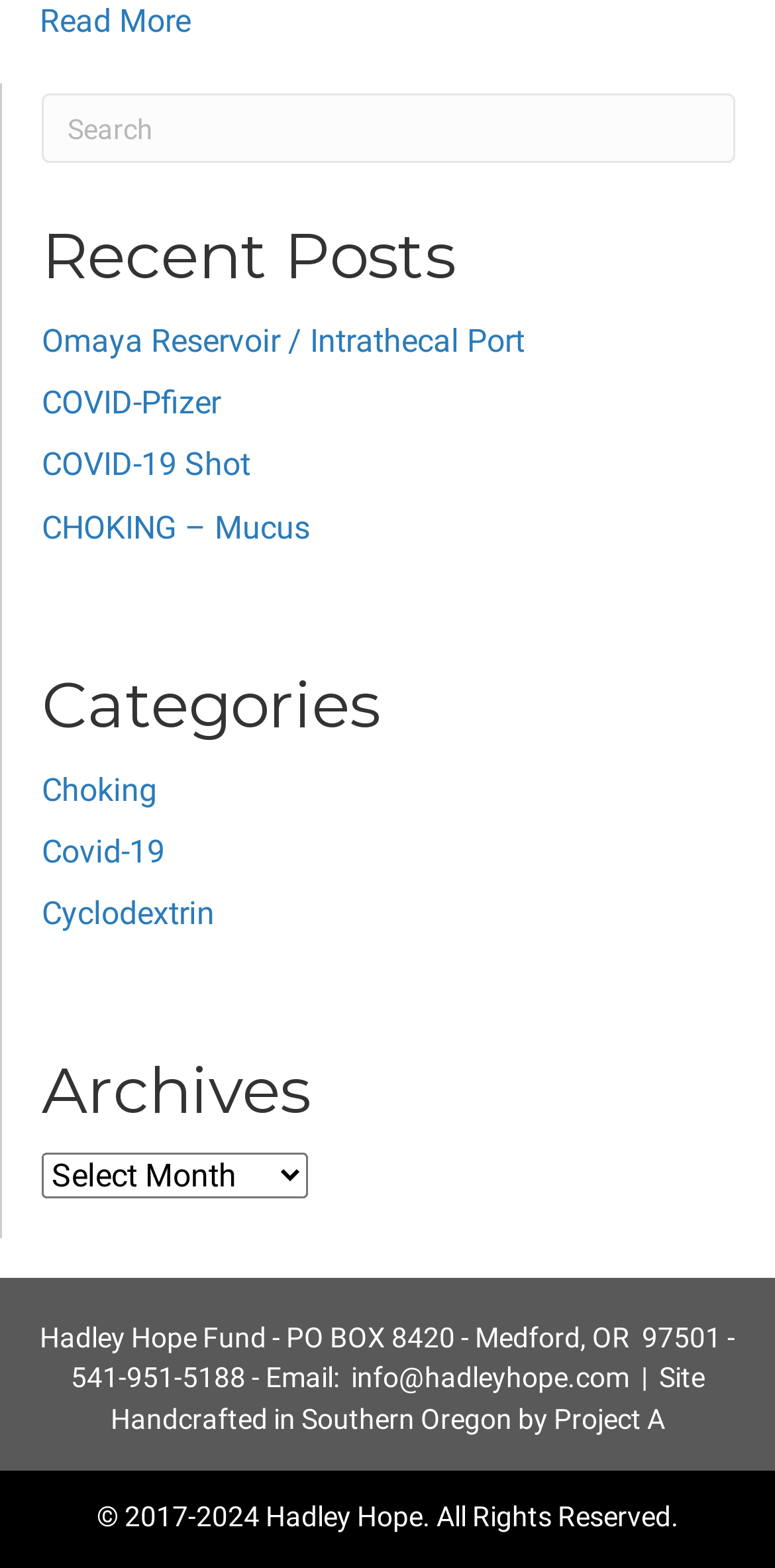Please determine the bounding box coordinates of the element to click in order to execute the following instruction: "Select an archive". The coordinates should be four float numbers between 0 and 1, specified as [left, top, right, bottom].

[0.054, 0.735, 0.397, 0.764]